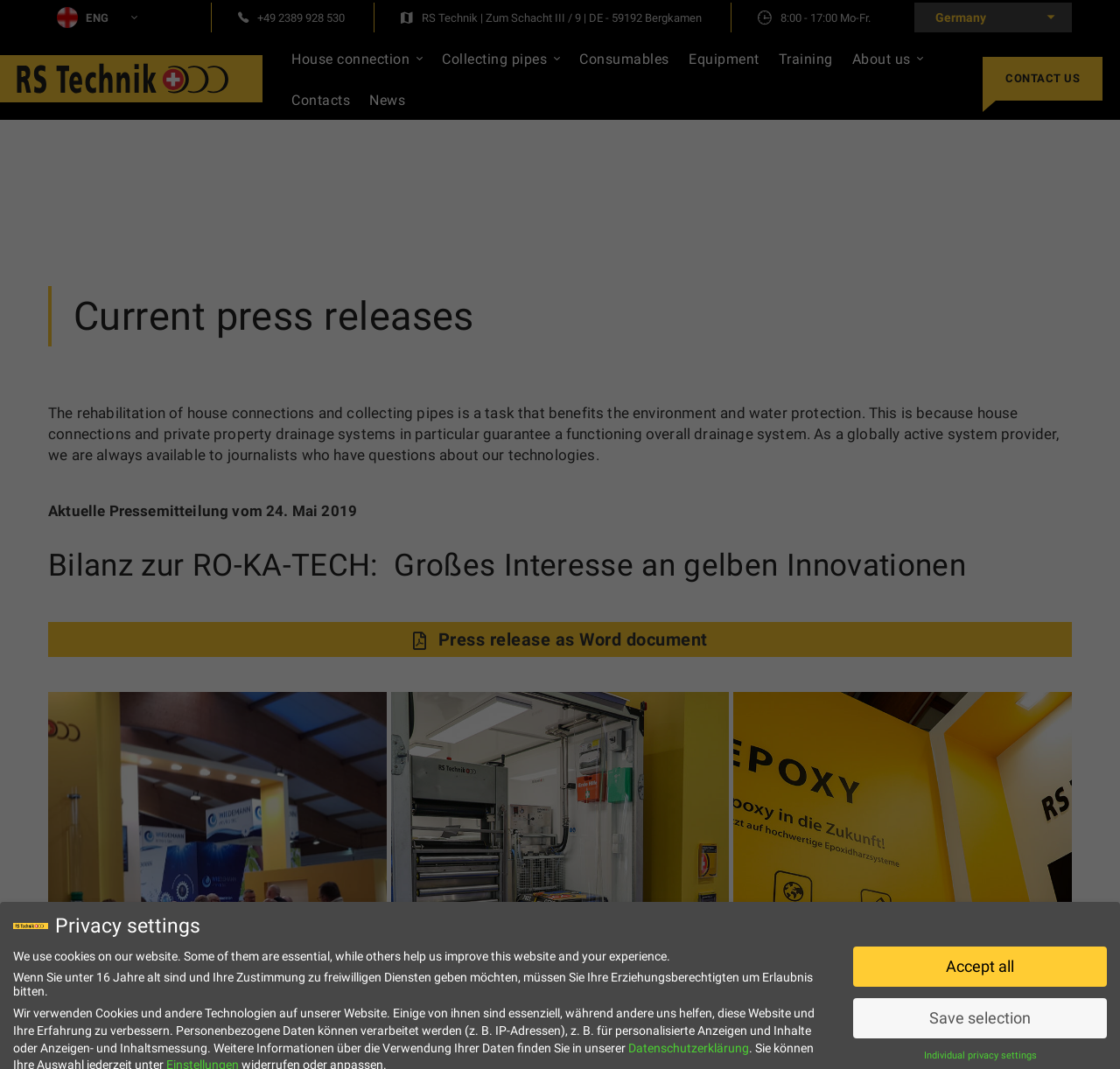Identify the bounding box for the described UI element. Provide the coordinates in (top-left x, top-left y, bottom-right x, bottom-right y) format with values ranging from 0 to 1: alt="RS Technik AG"

[0.0, 0.052, 0.234, 0.096]